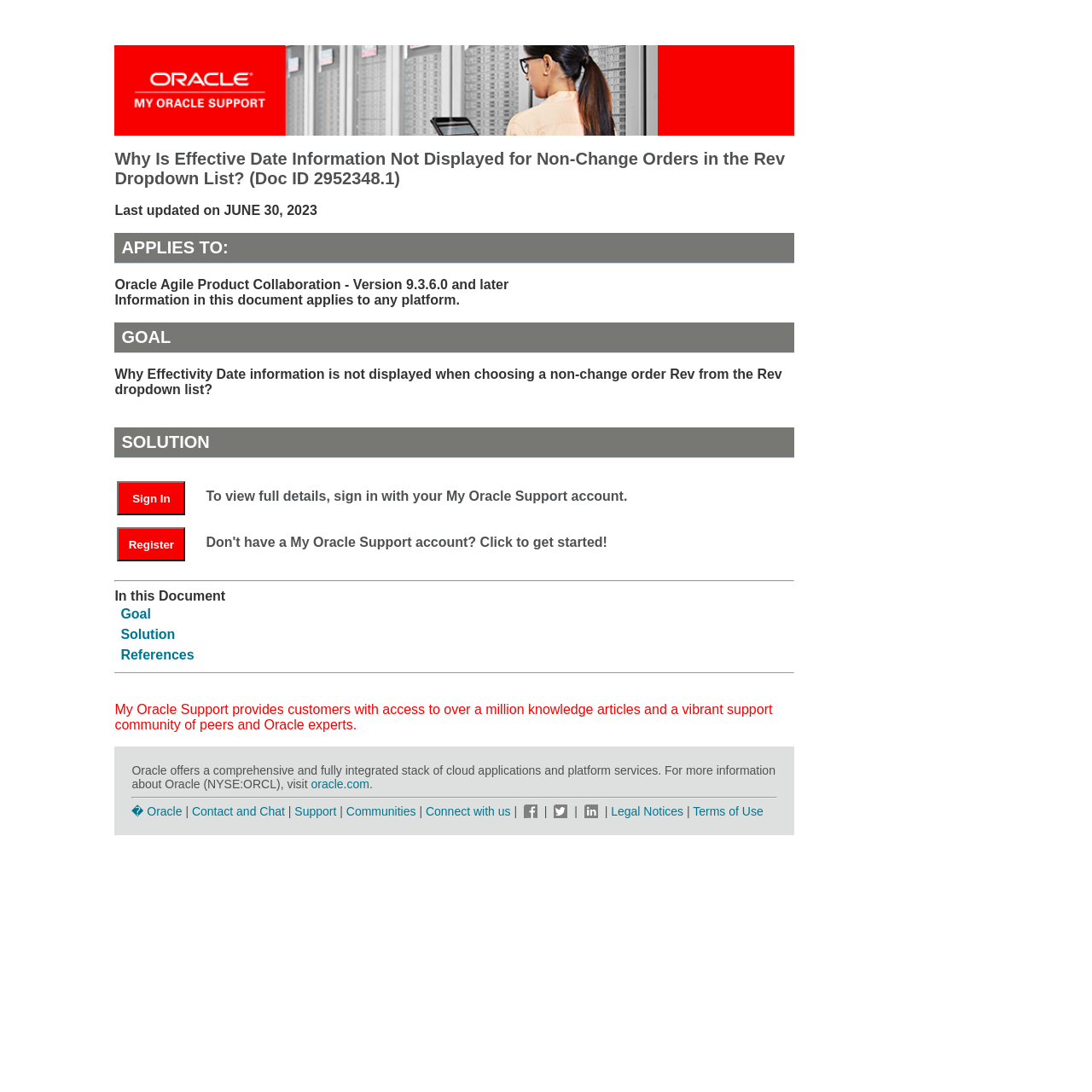Please provide the bounding box coordinates in the format (top-left x, top-left y, bottom-right x, bottom-right y). Remember, all values are floating point numbers between 0 and 1. What is the bounding box coordinate of the region described as: Register

[0.107, 0.483, 0.17, 0.514]